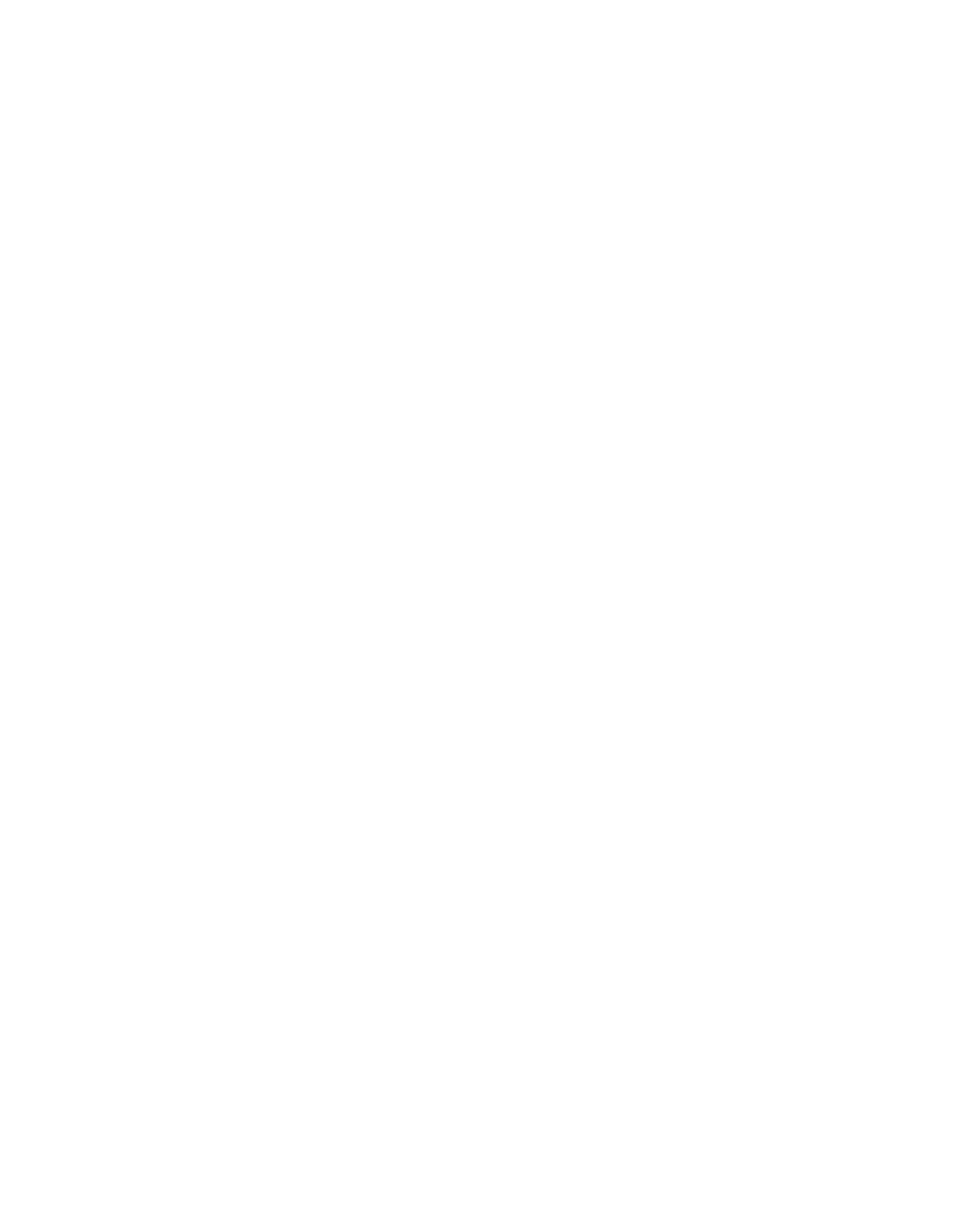Please identify the bounding box coordinates of the clickable region that I should interact with to perform the following instruction: "Click on the 'Contact Us' link". The coordinates should be expressed as four float numbers between 0 and 1, i.e., [left, top, right, bottom].

[0.33, 0.975, 0.537, 0.993]